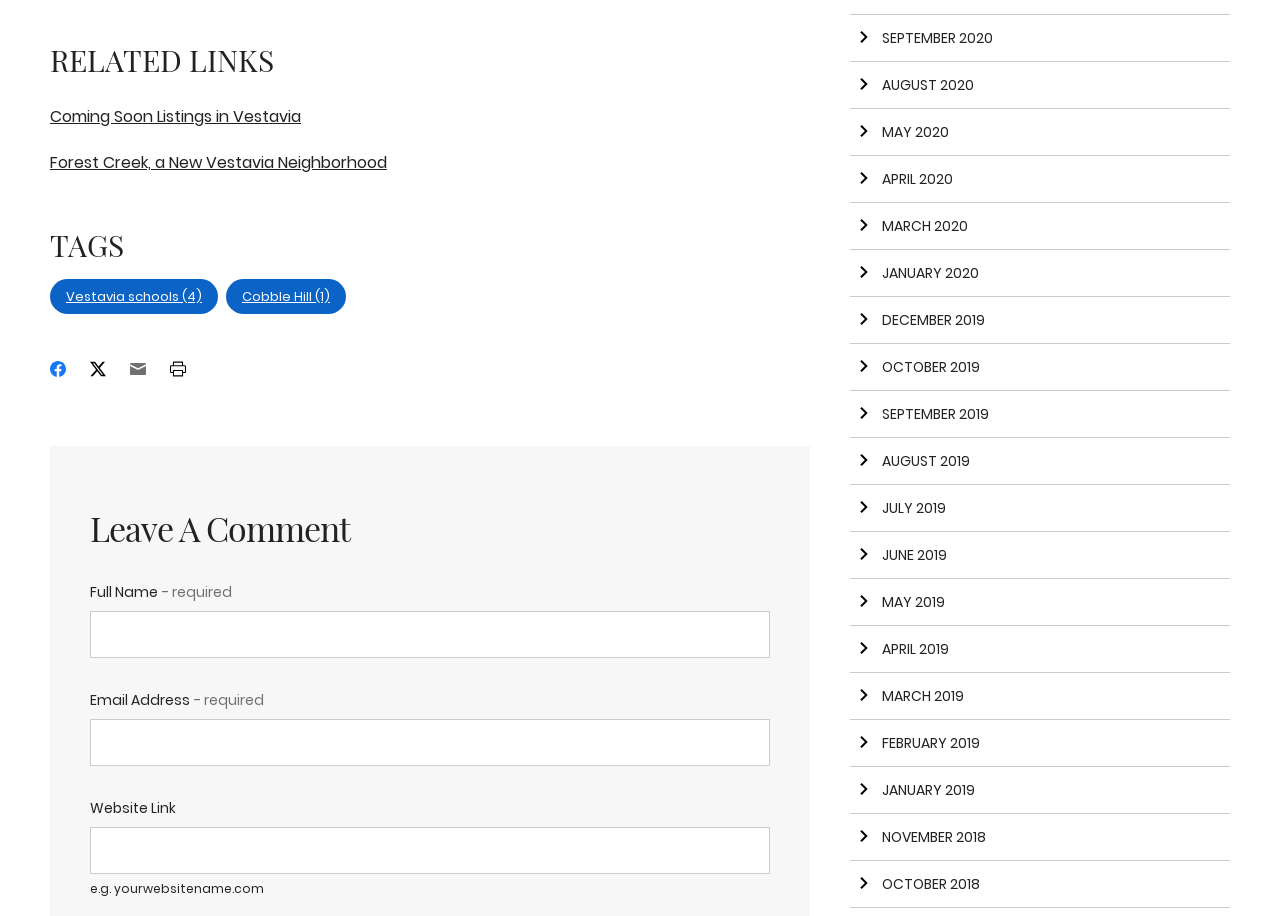Could you indicate the bounding box coordinates of the region to click in order to complete this instruction: "Click on 'Coming Soon Listings in Vestavia'".

[0.039, 0.114, 0.235, 0.14]